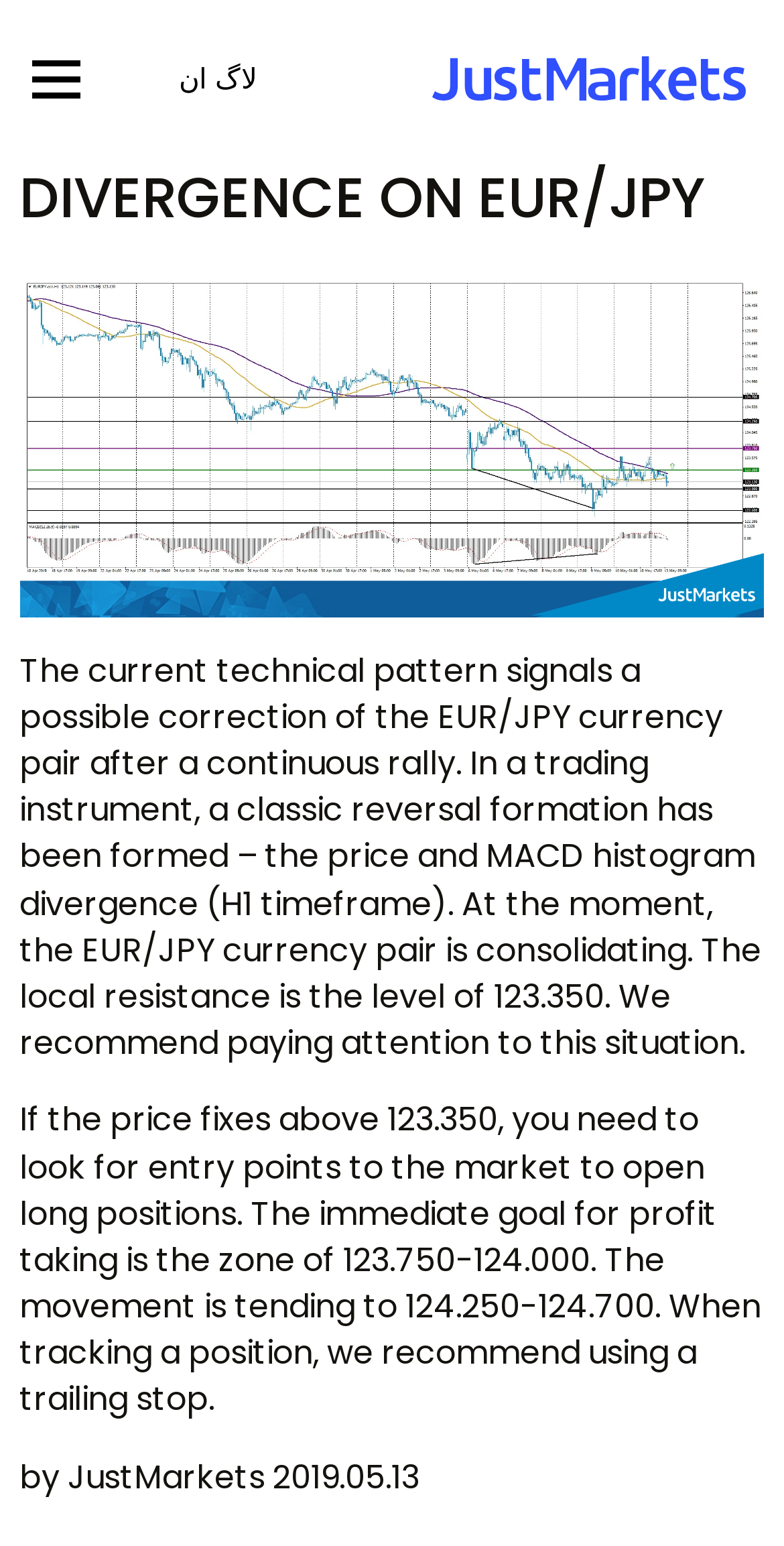Please study the image and answer the question comprehensively:
Who is the author of the article?

The author of the article is mentioned at the bottom of the webpage as 'by JustMarkets', indicating that the author is JustMarkets.